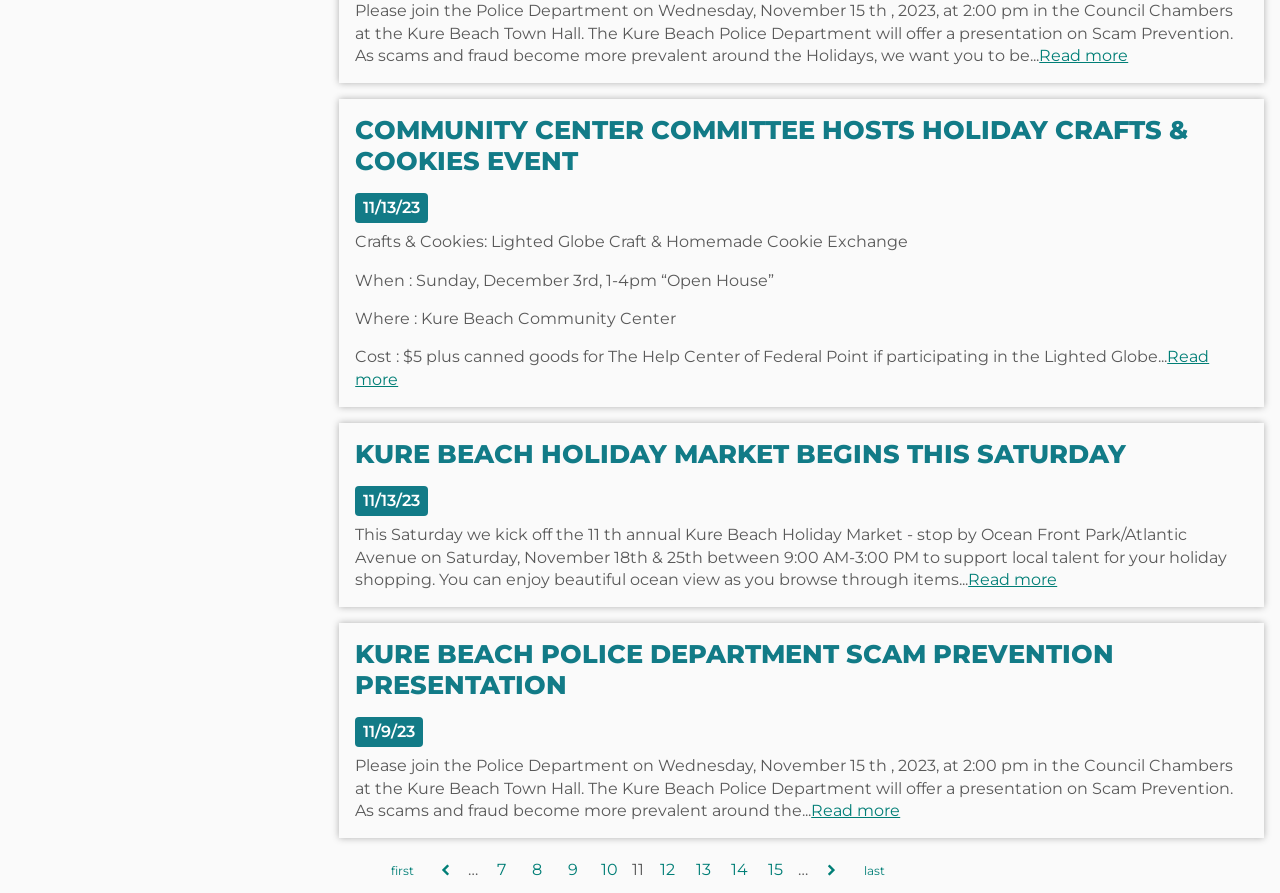Pinpoint the bounding box coordinates for the area that should be clicked to perform the following instruction: "View details of Holiday Crafts & Cookies Event".

[0.278, 0.389, 0.945, 0.435]